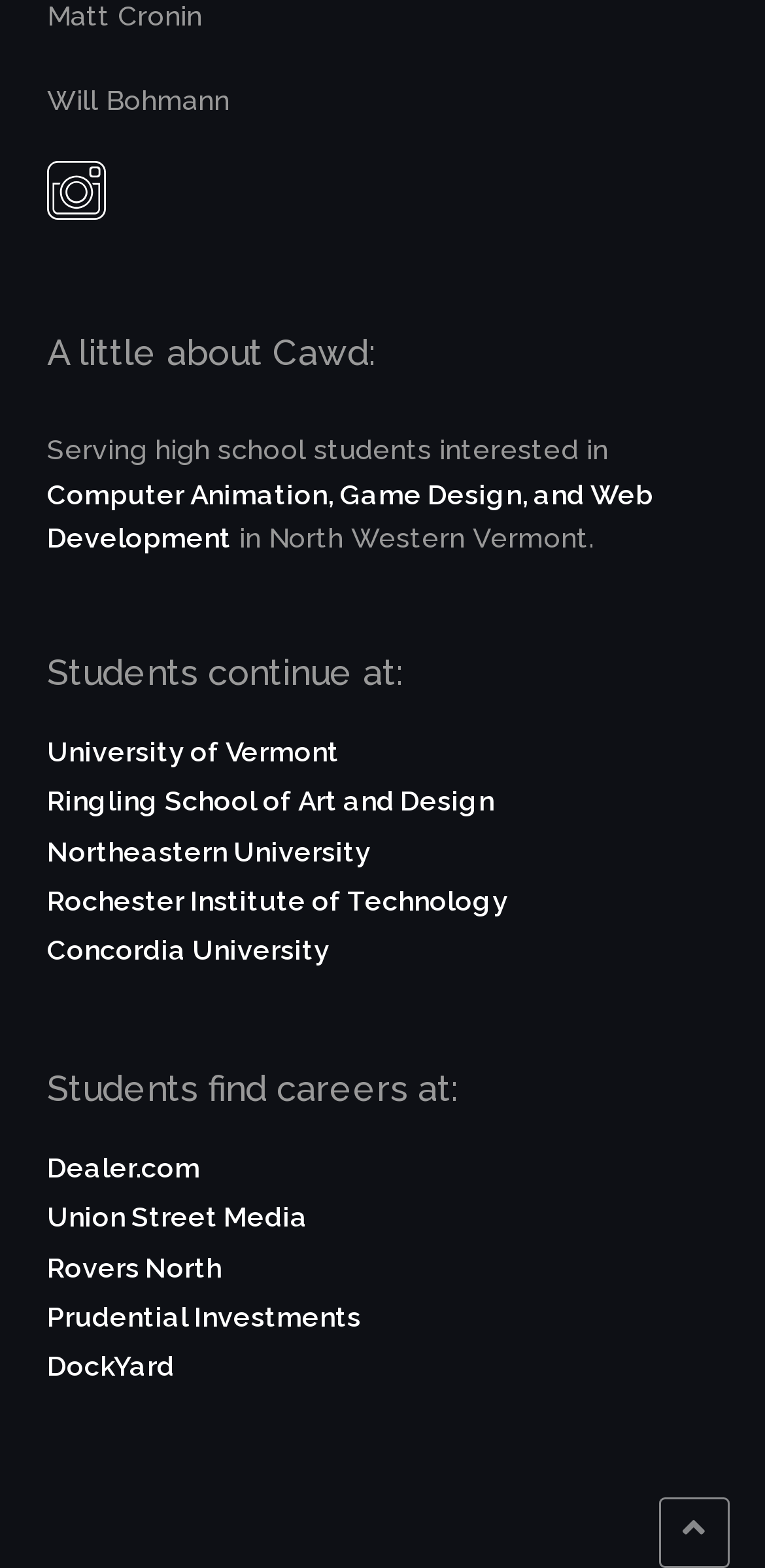Identify and provide the bounding box coordinates of the UI element described: "Union Street Media". The coordinates should be formatted as [left, top, right, bottom], with each number being a float between 0 and 1.

[0.062, 0.761, 0.938, 0.793]